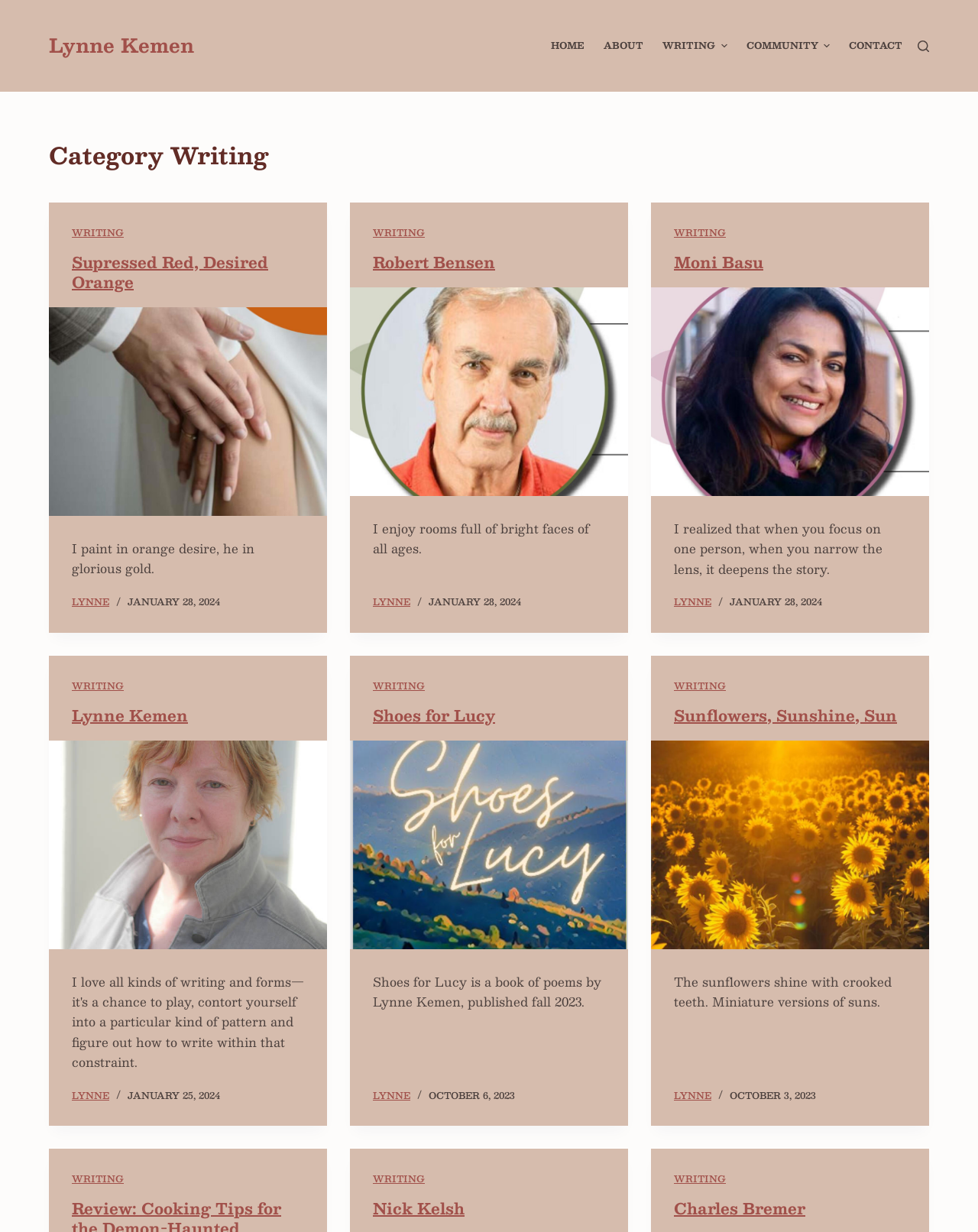Using the element description provided, determine the bounding box coordinates in the format (top-left x, top-left y, bottom-right x, bottom-right y). Ensure that all values are floating point numbers between 0 and 1. Element description: Nick Kelsh

[0.381, 0.97, 0.475, 0.991]